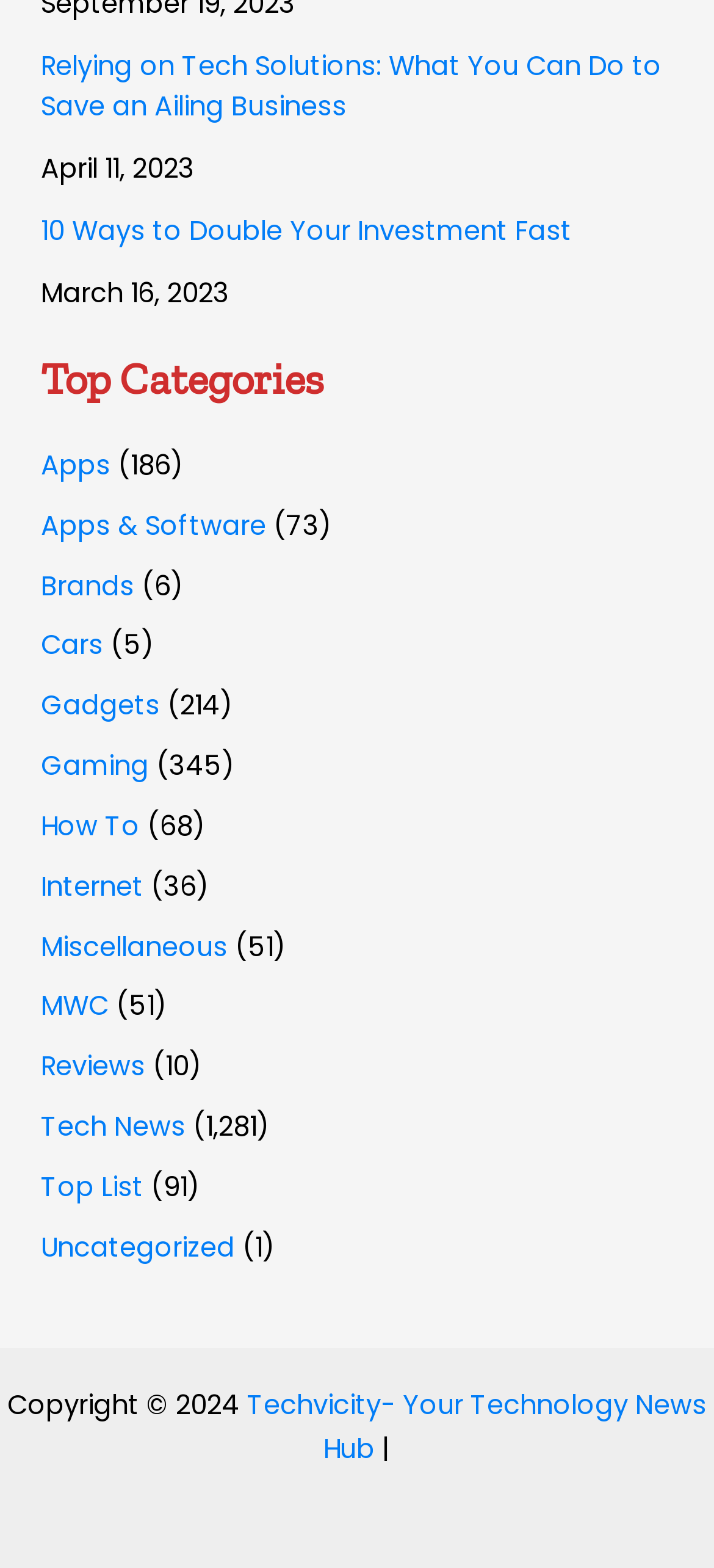What is the date of the article 'Relying on Tech Solutions: What You Can Do to Save an Ailing Business'?
Please provide a comprehensive answer based on the contents of the image.

The date of the article 'Relying on Tech Solutions: What You Can Do to Save an Ailing Business' can be found by looking at the time element associated with the link, which is 'April 11, 2023'.